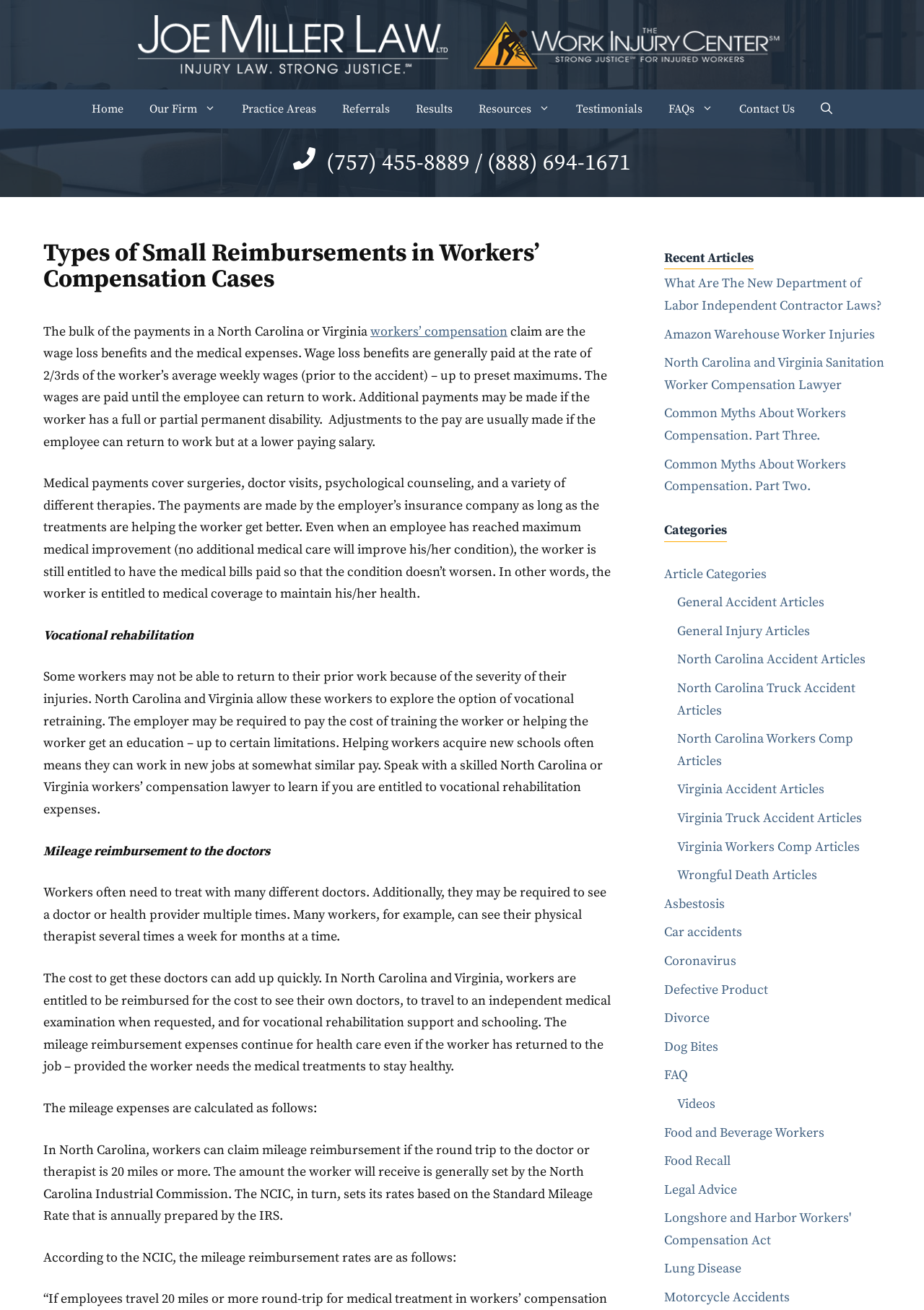Find the bounding box coordinates of the element's region that should be clicked in order to follow the given instruction: "Click the 'Home' link". The coordinates should consist of four float numbers between 0 and 1, i.e., [left, top, right, bottom].

[0.085, 0.068, 0.148, 0.098]